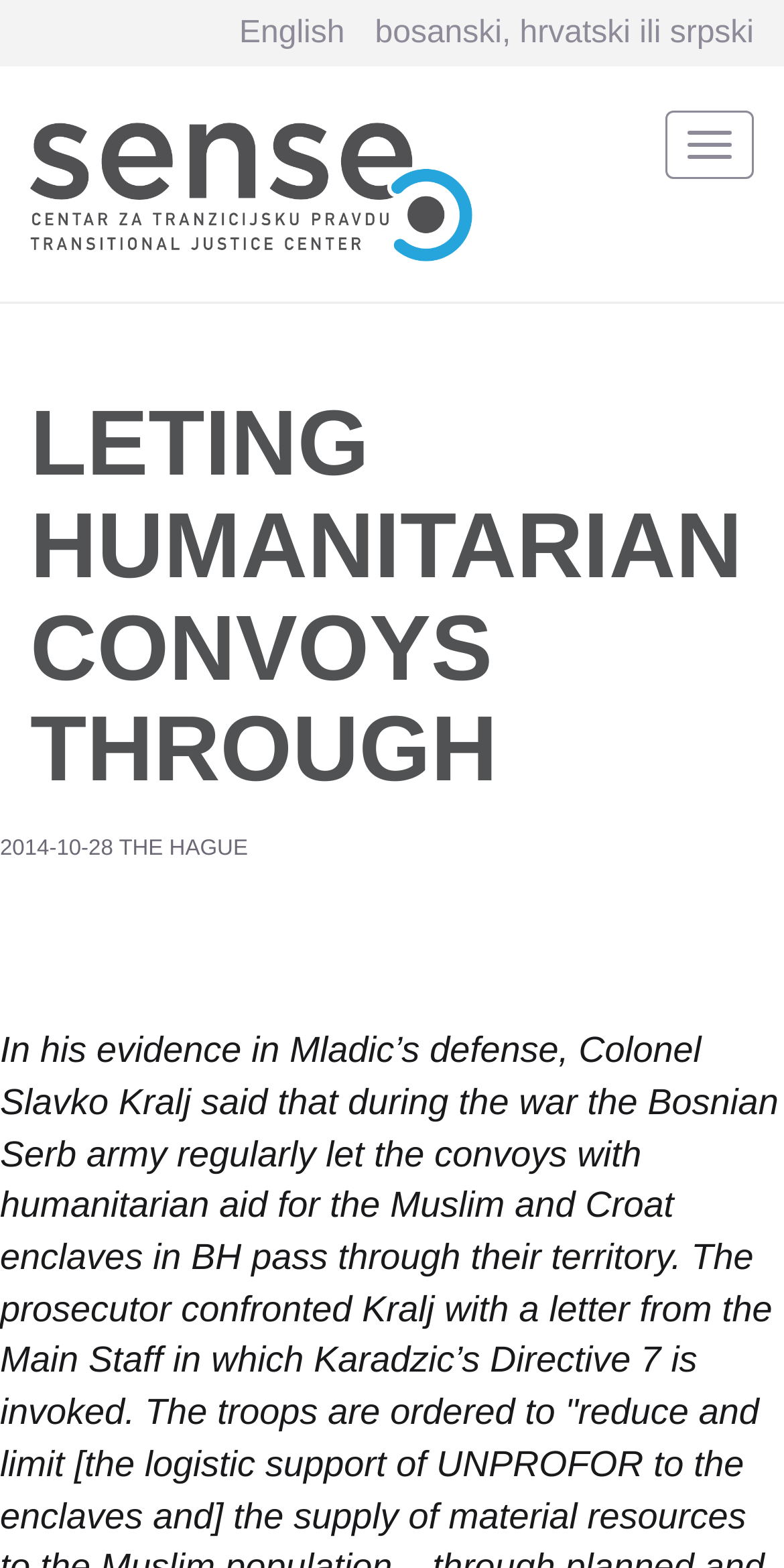Give a short answer using one word or phrase for the question:
What is the purpose of the 'Skip to main content' link?

To skip to main content